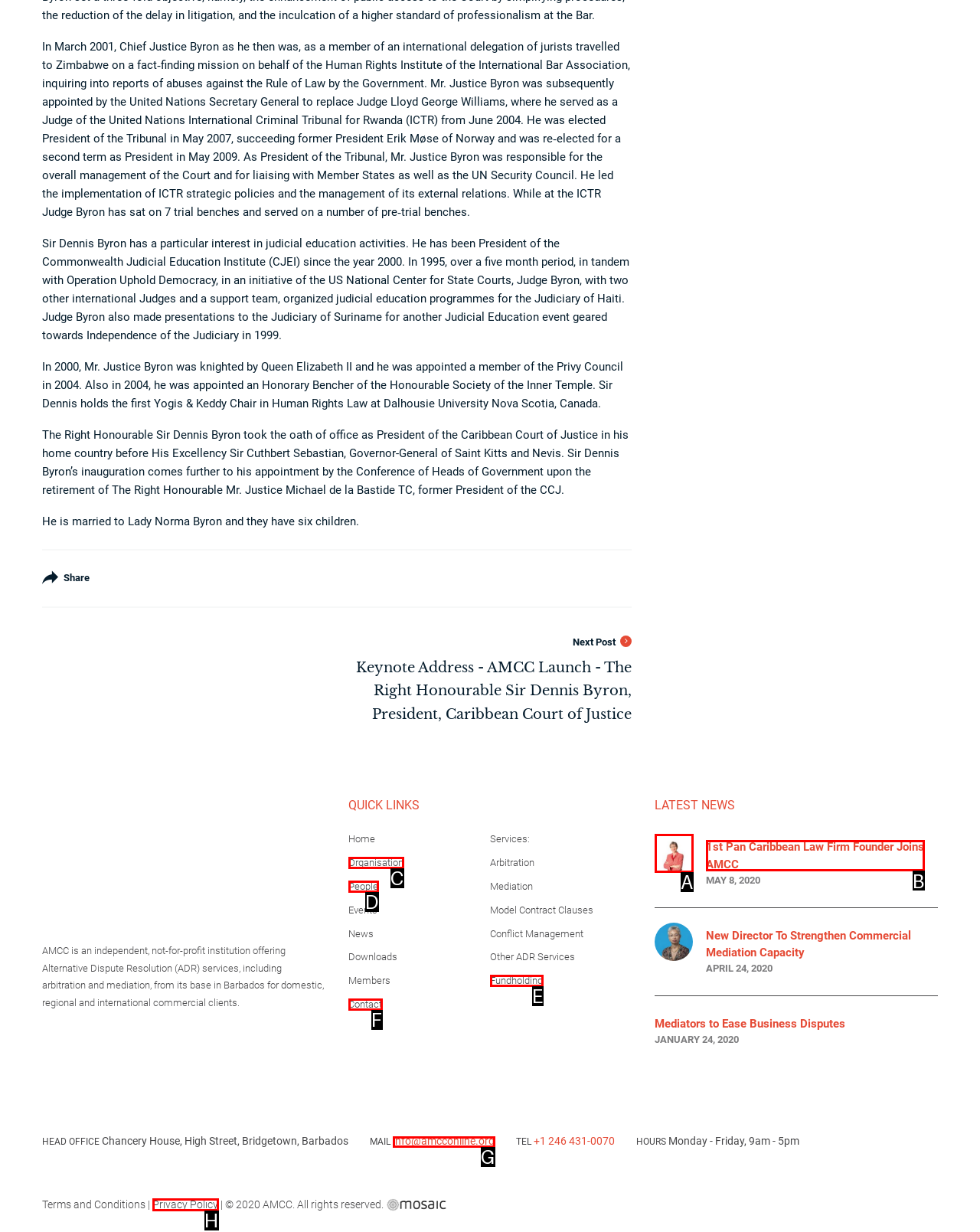Match the following description to the correct HTML element: parent_node: MAY 8, 2020 Indicate your choice by providing the letter.

A